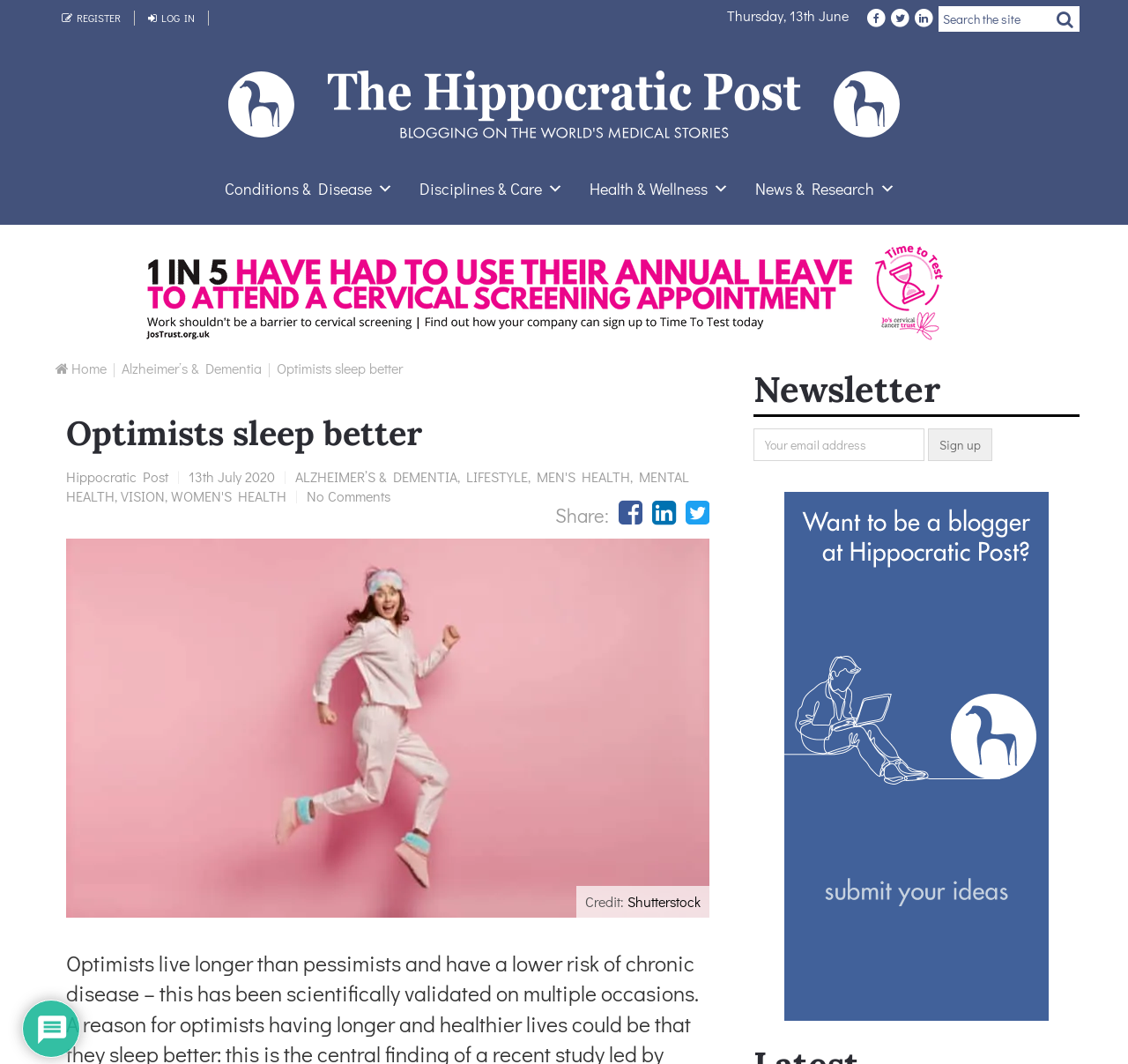Give a short answer using one word or phrase for the question:
What is the name of the website?

The Hippocratic Post